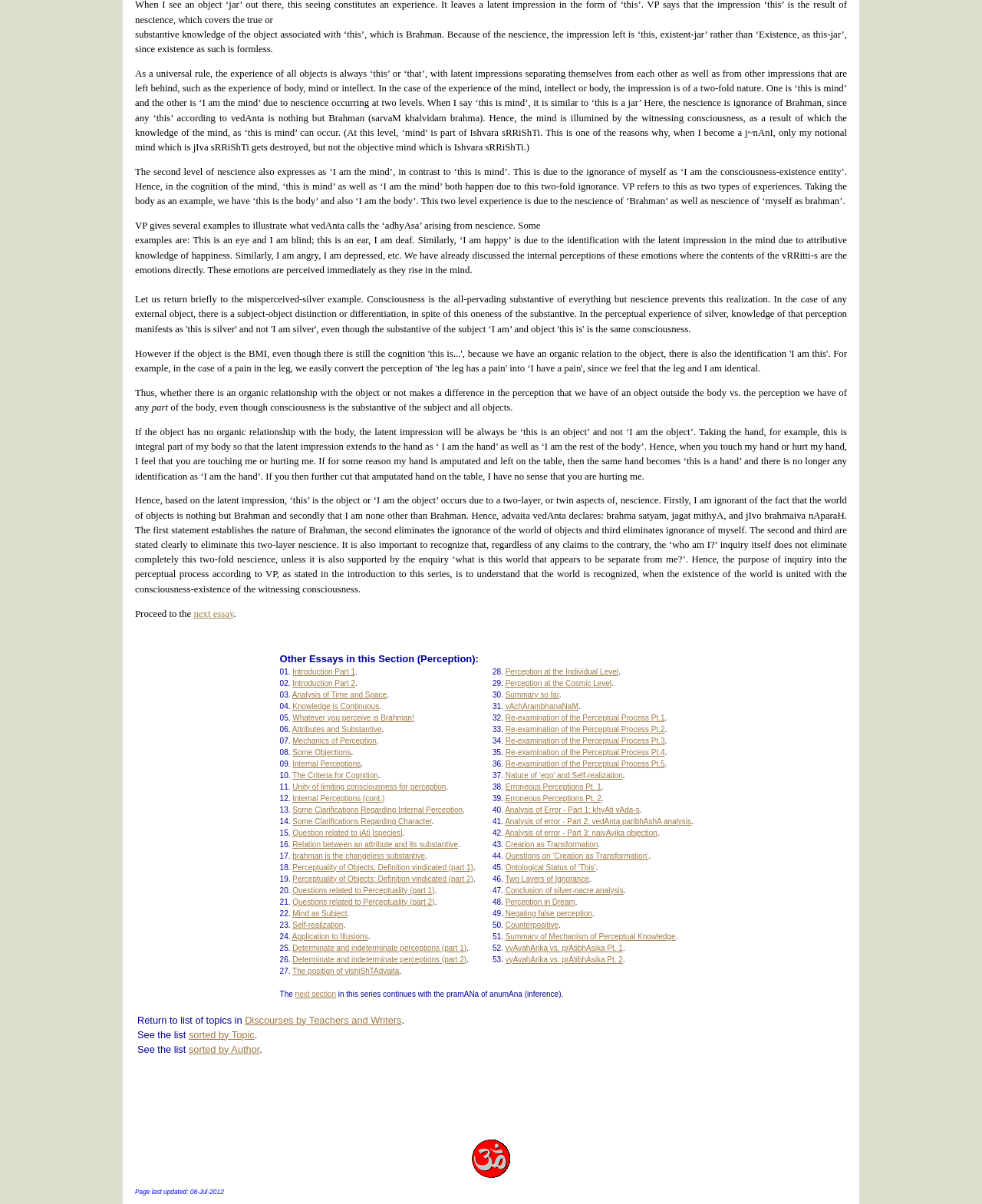Predict the bounding box of the UI element based on this description: "vAchArambhanaNaM".

[0.515, 0.583, 0.589, 0.59]